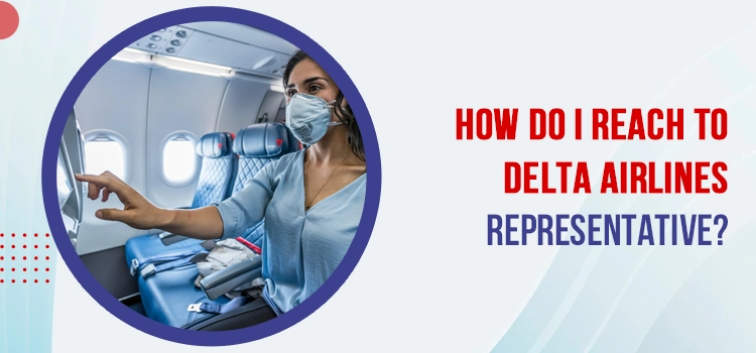Provide a thorough and detailed response to the question by examining the image: 
What is the prominent text trying to convey?

The stylized text in red and blue colors stands out in the image, and its content, 'HOW DO I REACH TO DELTA AIRLINES REPRESENTATIVE?', suggests that the image is about seeking assistance or support from Delta Airlines' customer service.